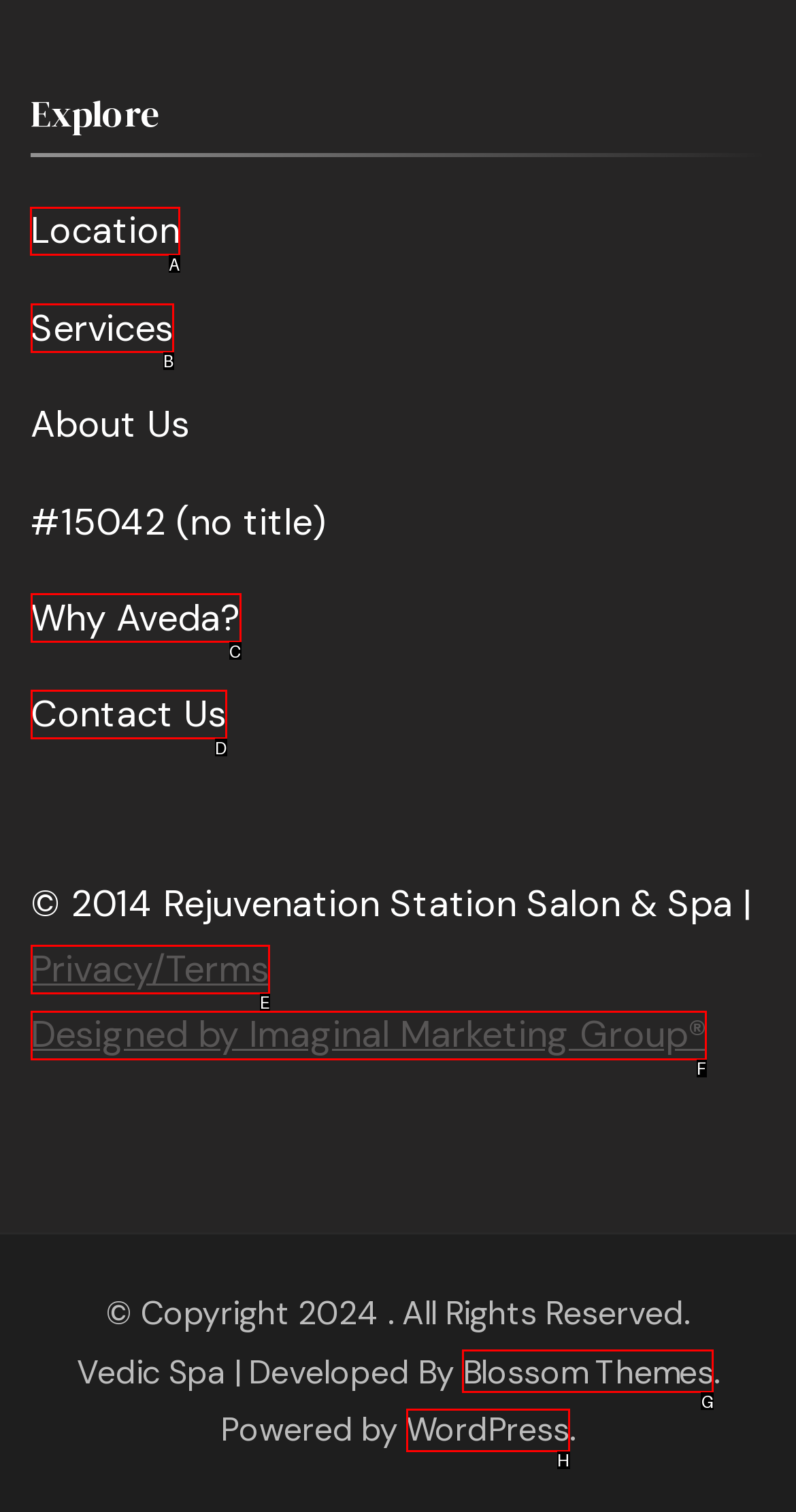Tell me which one HTML element I should click to complete the following task: Click on Location Answer with the option's letter from the given choices directly.

A